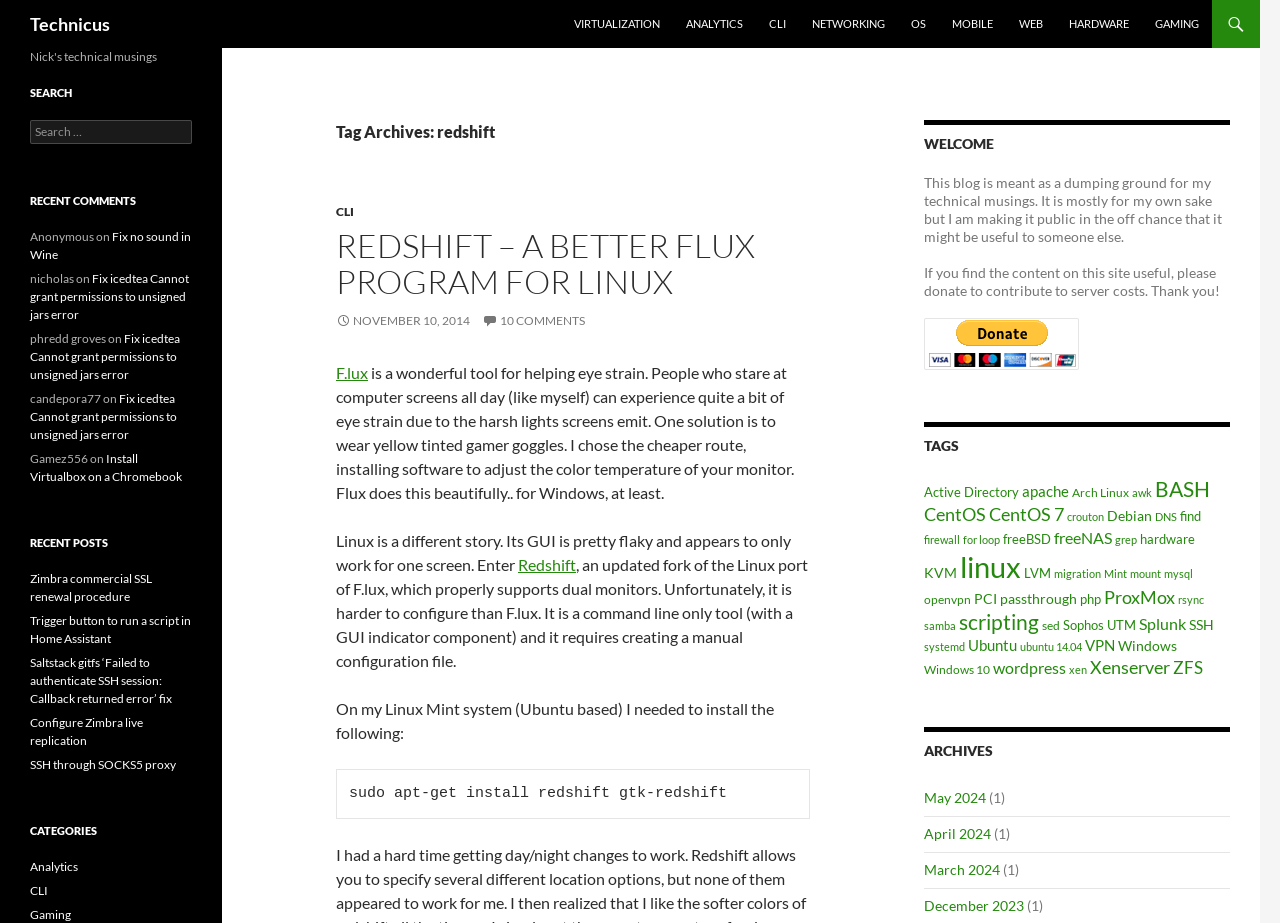Specify the bounding box coordinates of the element's area that should be clicked to execute the given instruction: "Browse the 'TAGS' section". The coordinates should be four float numbers between 0 and 1, i.e., [left, top, right, bottom].

[0.722, 0.457, 0.961, 0.496]